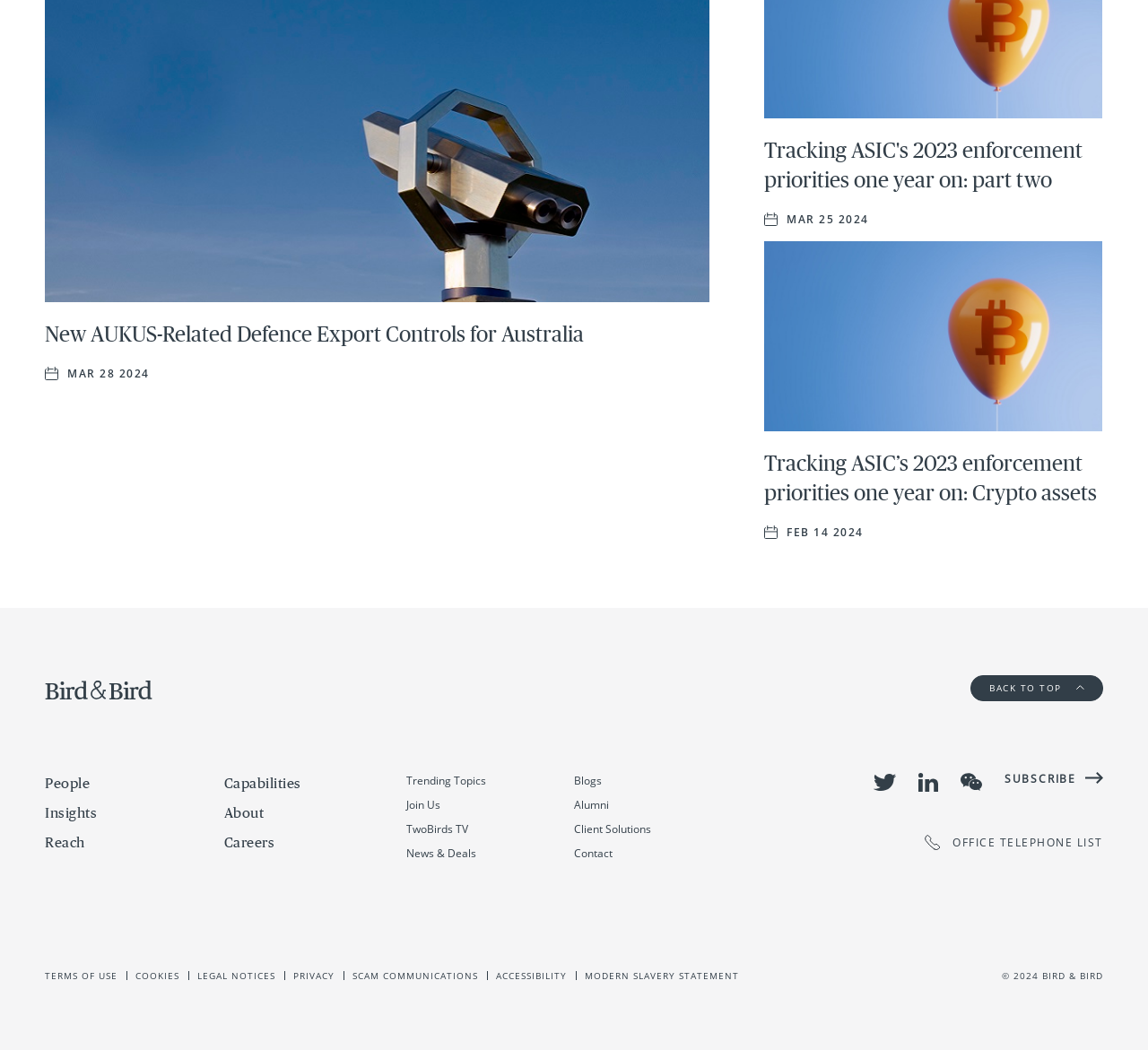Identify the bounding box coordinates of the region that needs to be clicked to carry out this instruction: "Read more about Tracking ASIC’s 2023 enforcement priorities one year on: Crypto assets". Provide these coordinates as four float numbers ranging from 0 to 1, i.e., [left, top, right, bottom].

[0.666, 0.23, 0.96, 0.524]